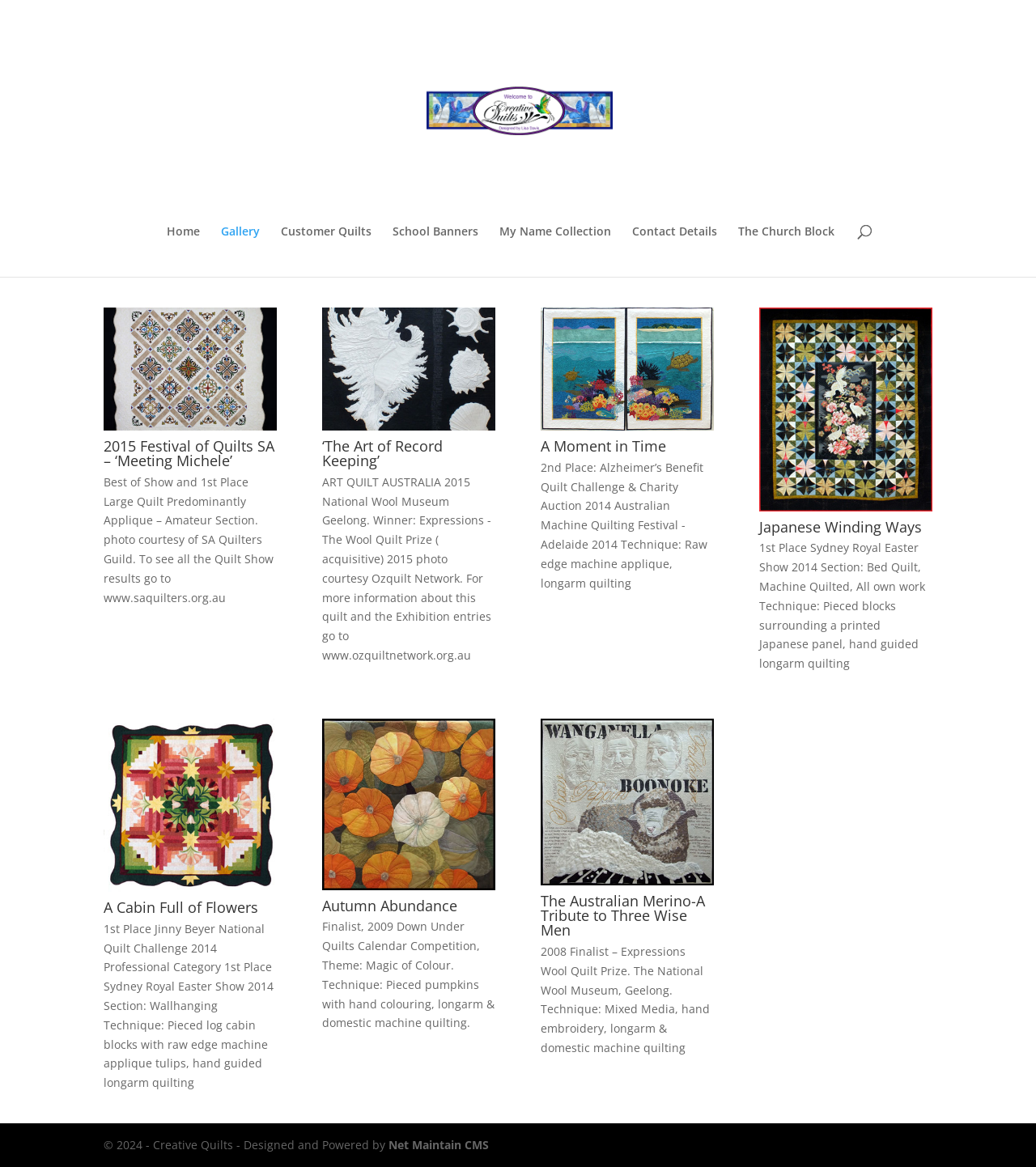Could you provide the bounding box coordinates for the portion of the screen to click to complete this instruction: "Click the 'Home' link"?

[0.161, 0.193, 0.193, 0.237]